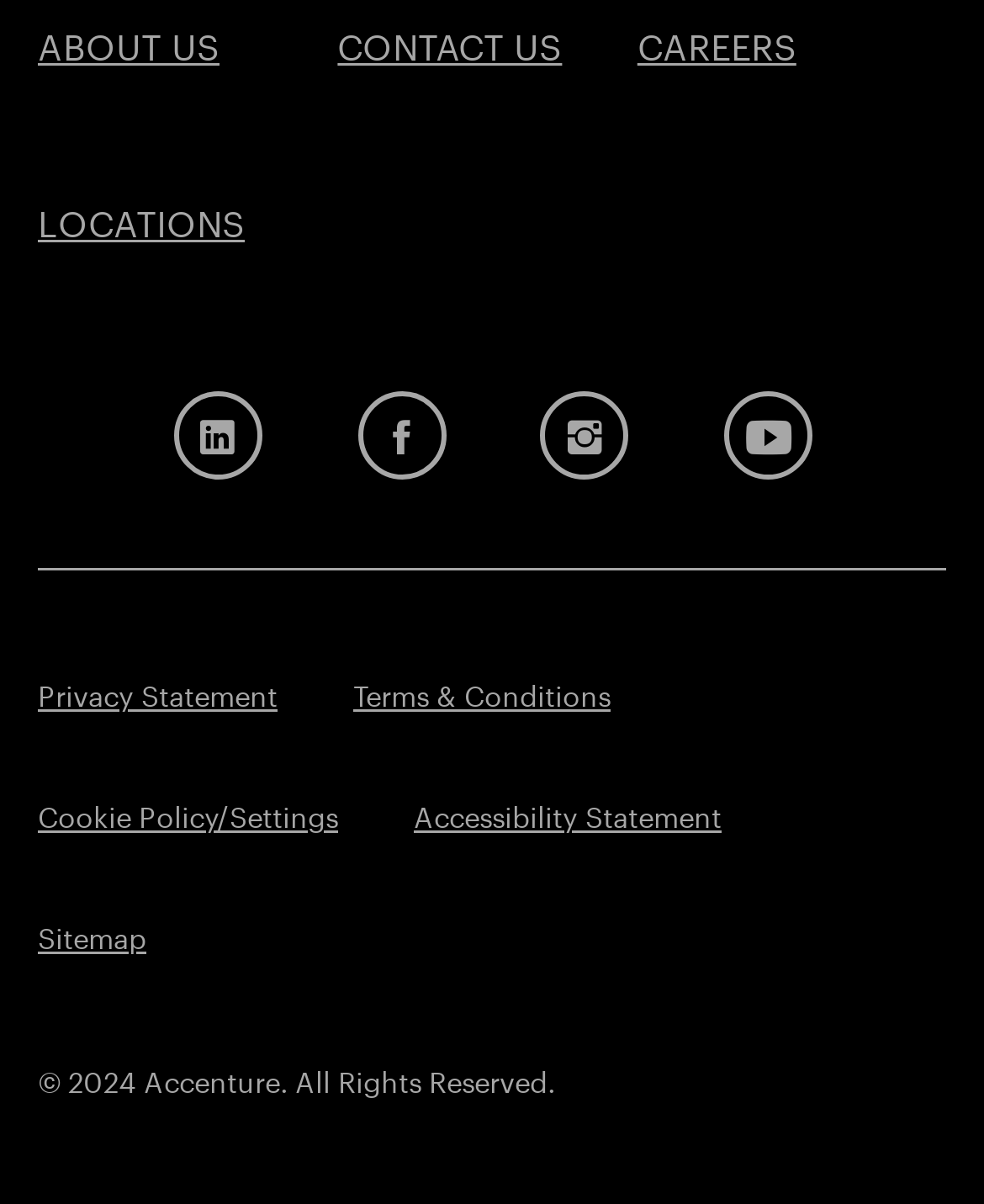Pinpoint the bounding box coordinates of the element to be clicked to execute the instruction: "access sitemap".

[0.038, 0.756, 0.149, 0.794]